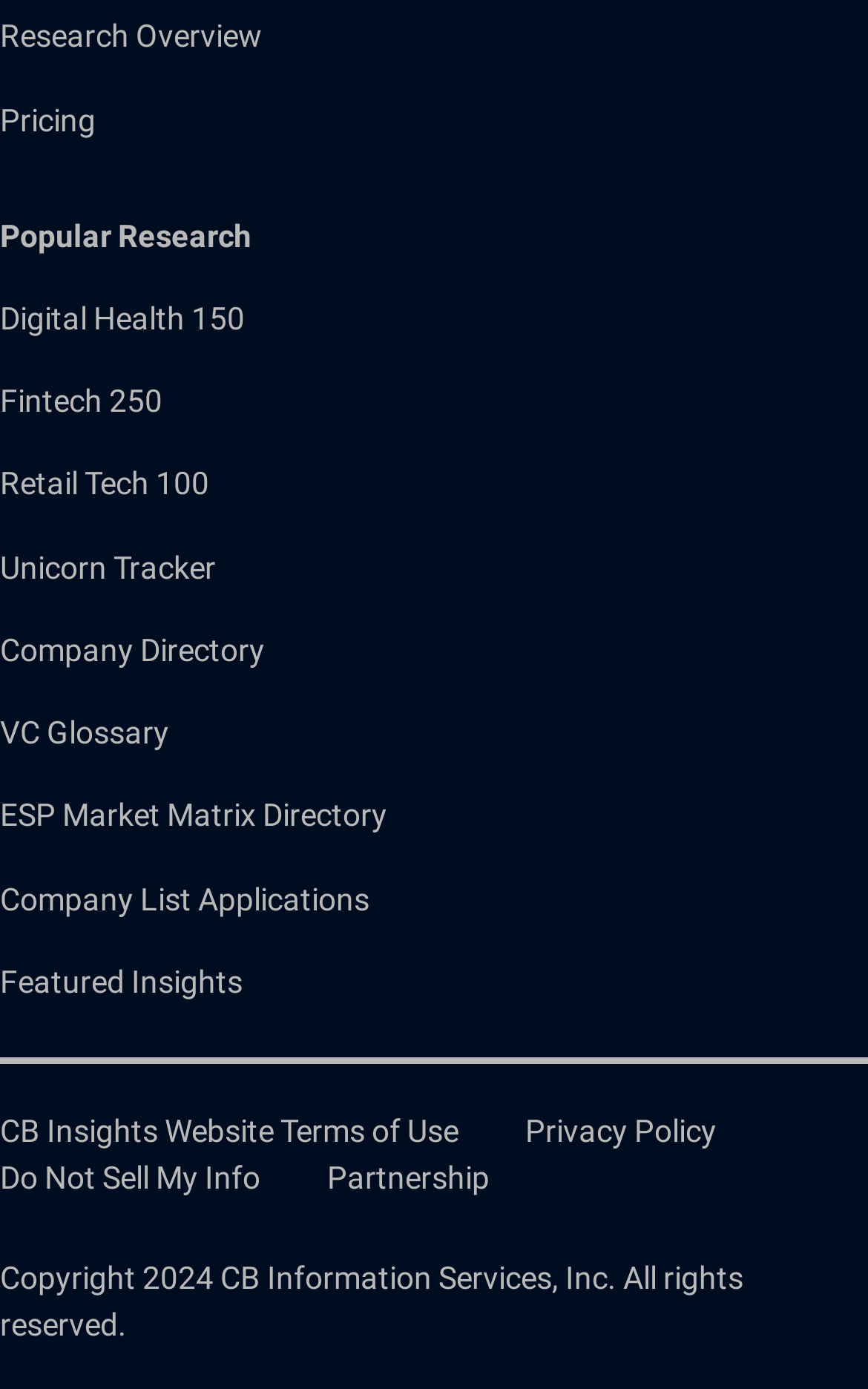Please identify the bounding box coordinates of the element I need to click to follow this instruction: "View research overview".

[0.0, 0.013, 0.303, 0.039]